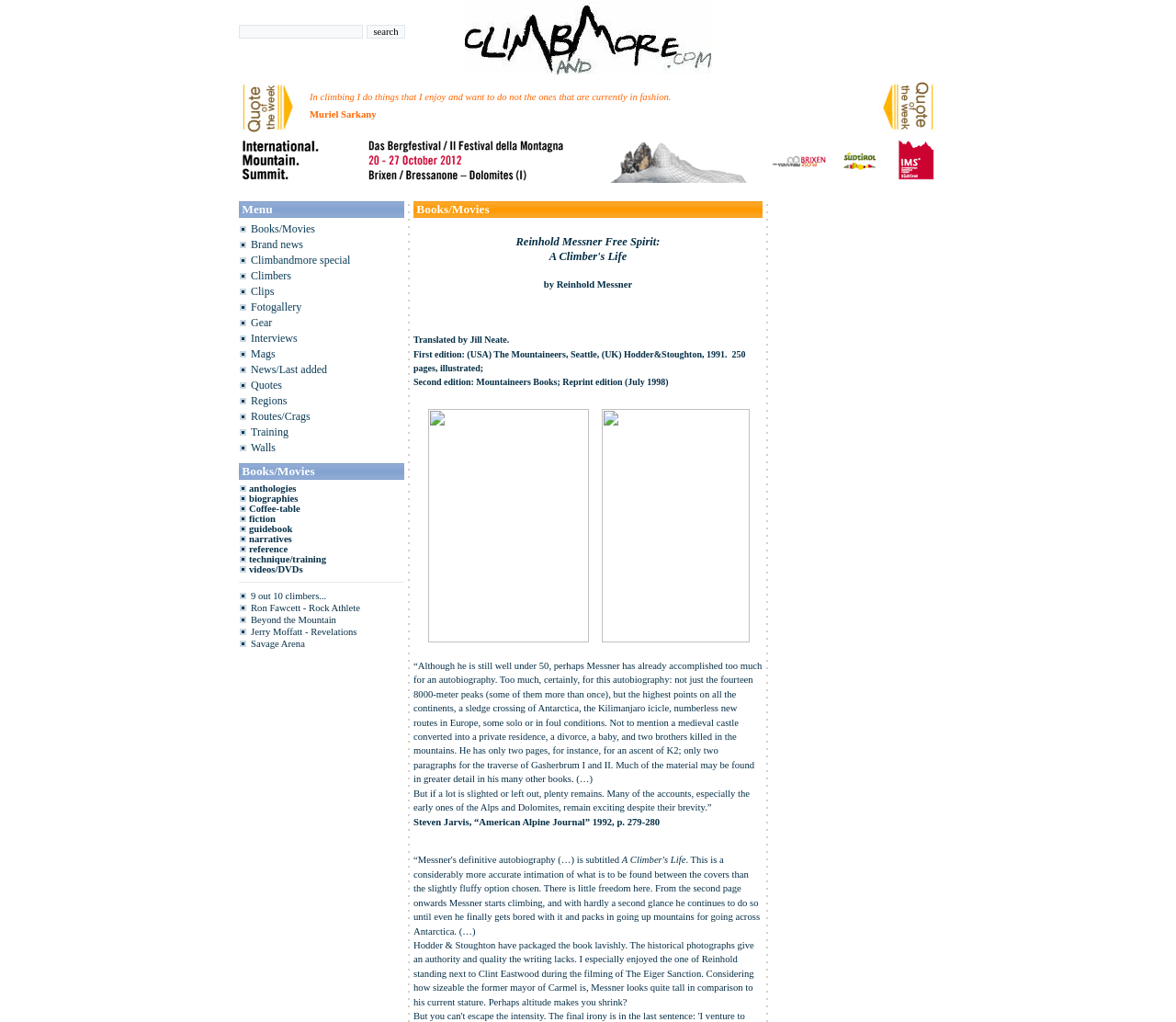Locate the bounding box coordinates of the clickable area to execute the instruction: "view Muriel Sarkany's quote". Provide the coordinates as four float numbers between 0 and 1, represented as [left, top, right, bottom].

[0.263, 0.106, 0.737, 0.118]